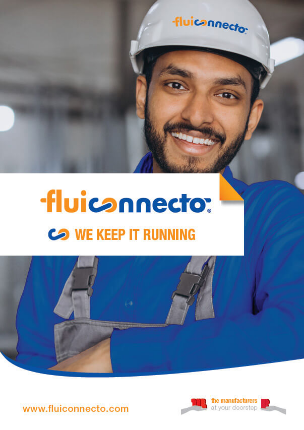Detail every aspect of the image in your description.

The image showcases a smiling individual wearing a hard hat and a blue work uniform, representing Fluiconnecto, a company specializing in hydraulic solutions. Prominently displayed across the top of the image is the Fluiconnecto logo, accompanied by the slogan "WE KEEP IT RUNNING," emphasizing the company's commitment to providing ongoing support and service. The background suggests an industrial environment, indicative of the company's focus on machinery and equipment. This visual aims to convey a sense of reliability and expertise, highlighting Fluiconnecto's role as a trusted partner in maintaining operational efficiency for its customers. The image also includes the website URL, inviting viewers to learn more about their offerings.